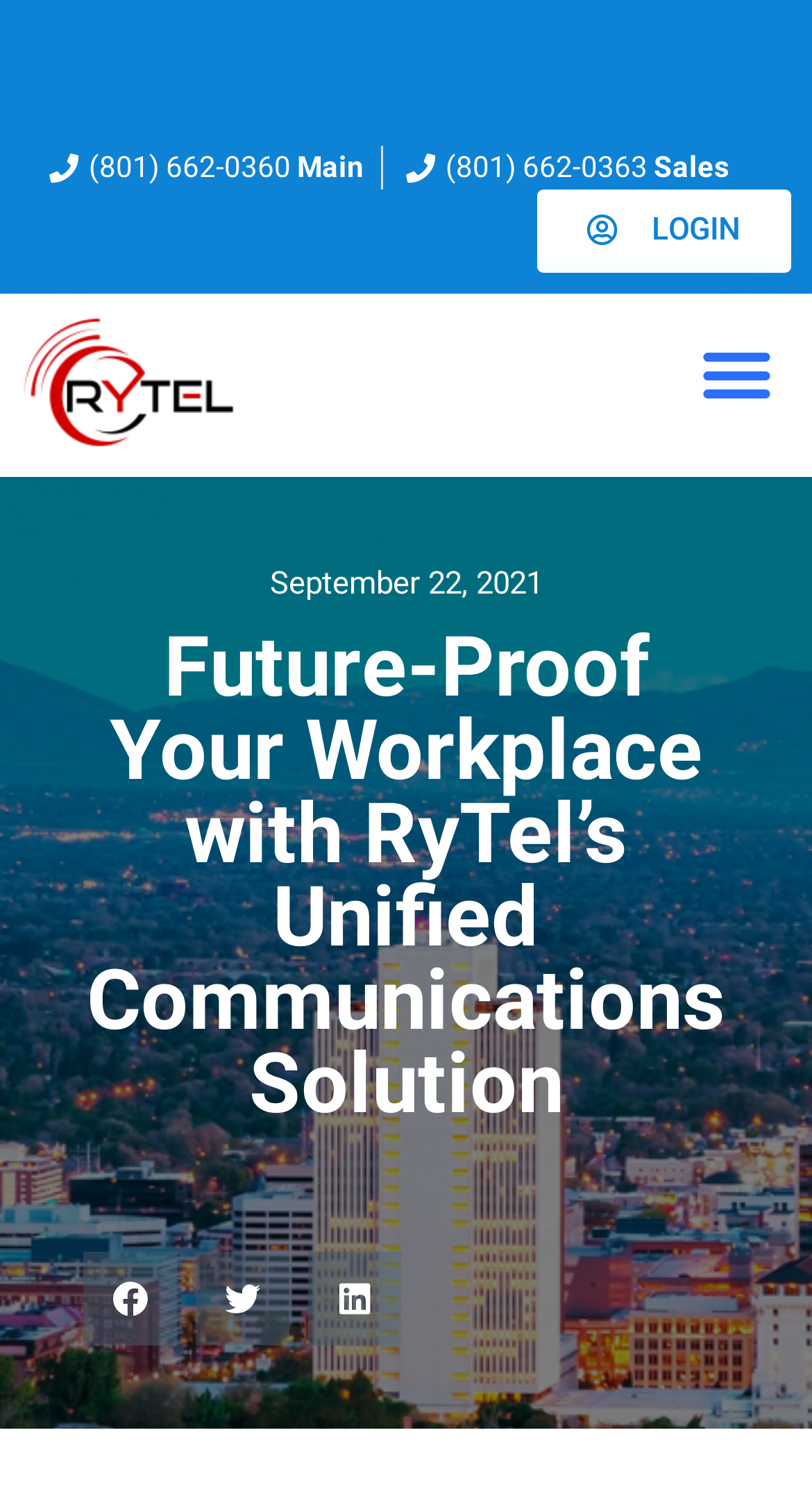Find the bounding box coordinates of the clickable area that will achieve the following instruction: "View the company's unified communications solution".

[0.103, 0.419, 0.897, 0.753]